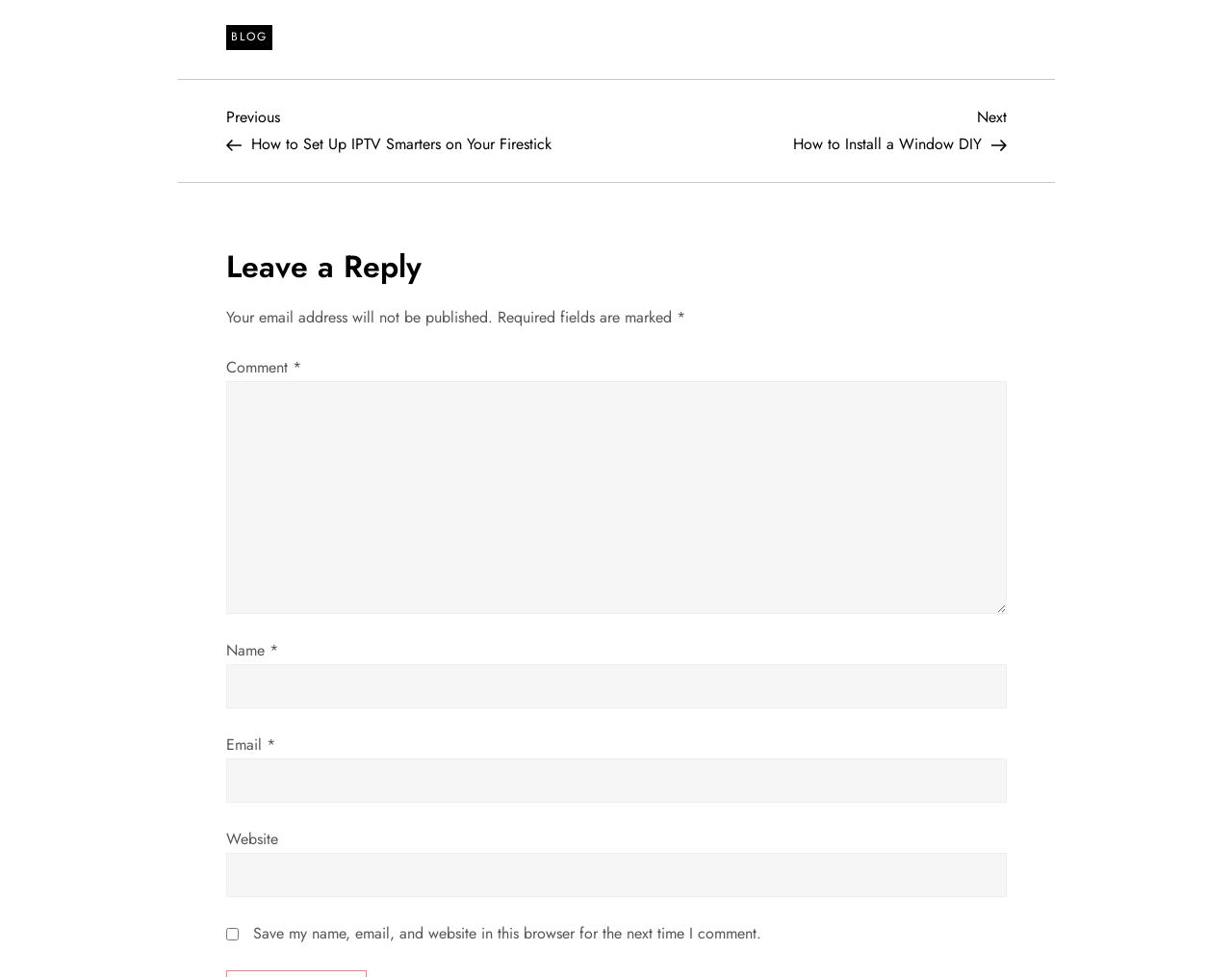Please provide a one-word or short phrase answer to the question:
What is required to submit a comment?

Name, email, and comment